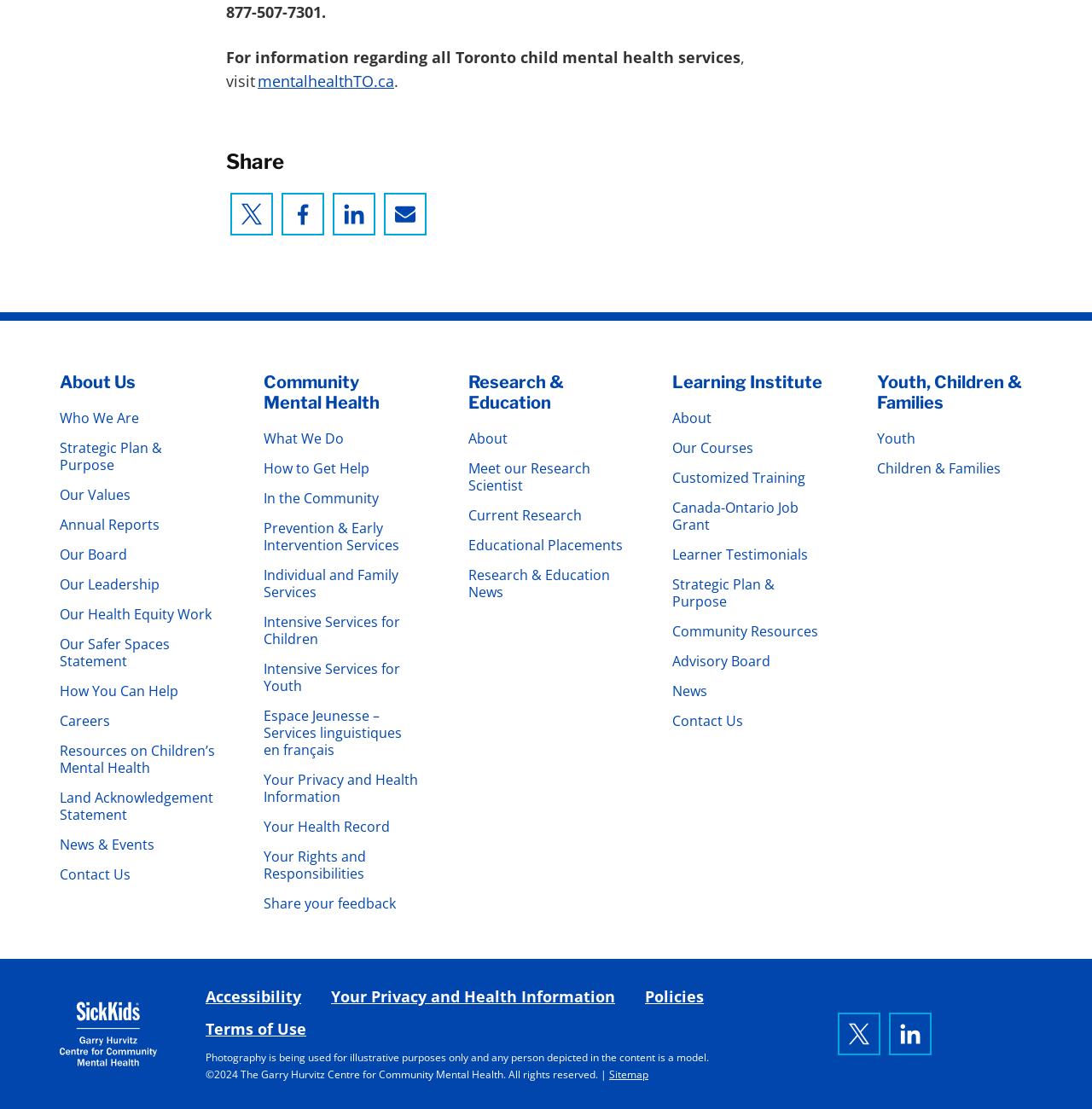Please answer the following question using a single word or phrase: 
What is the name of the organization?

The Garry Hurvitz Centre for Community Mental Health